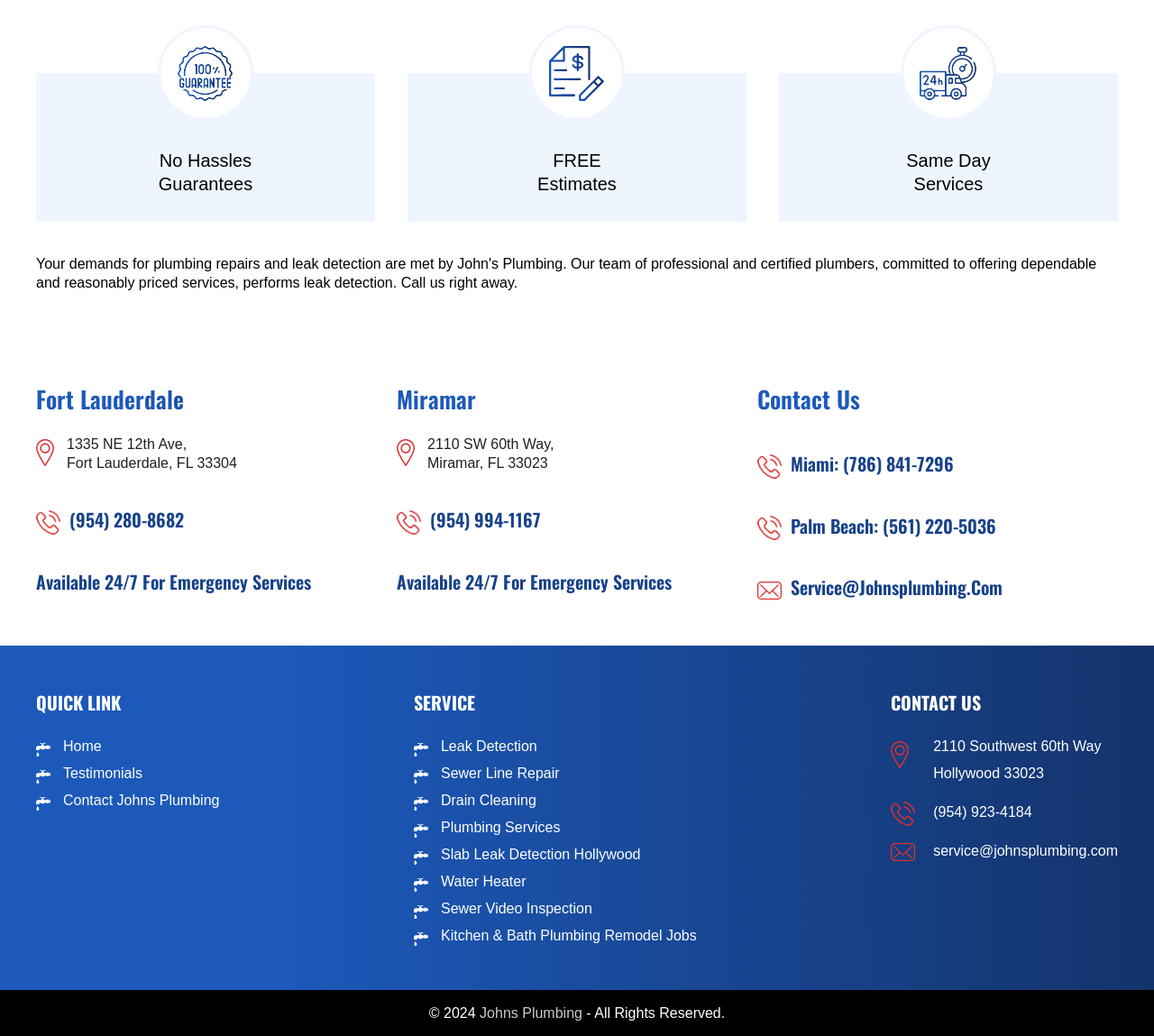Determine the bounding box coordinates of the element that should be clicked to execute the following command: "Get a free estimate".

[0.479, 0.145, 0.521, 0.164]